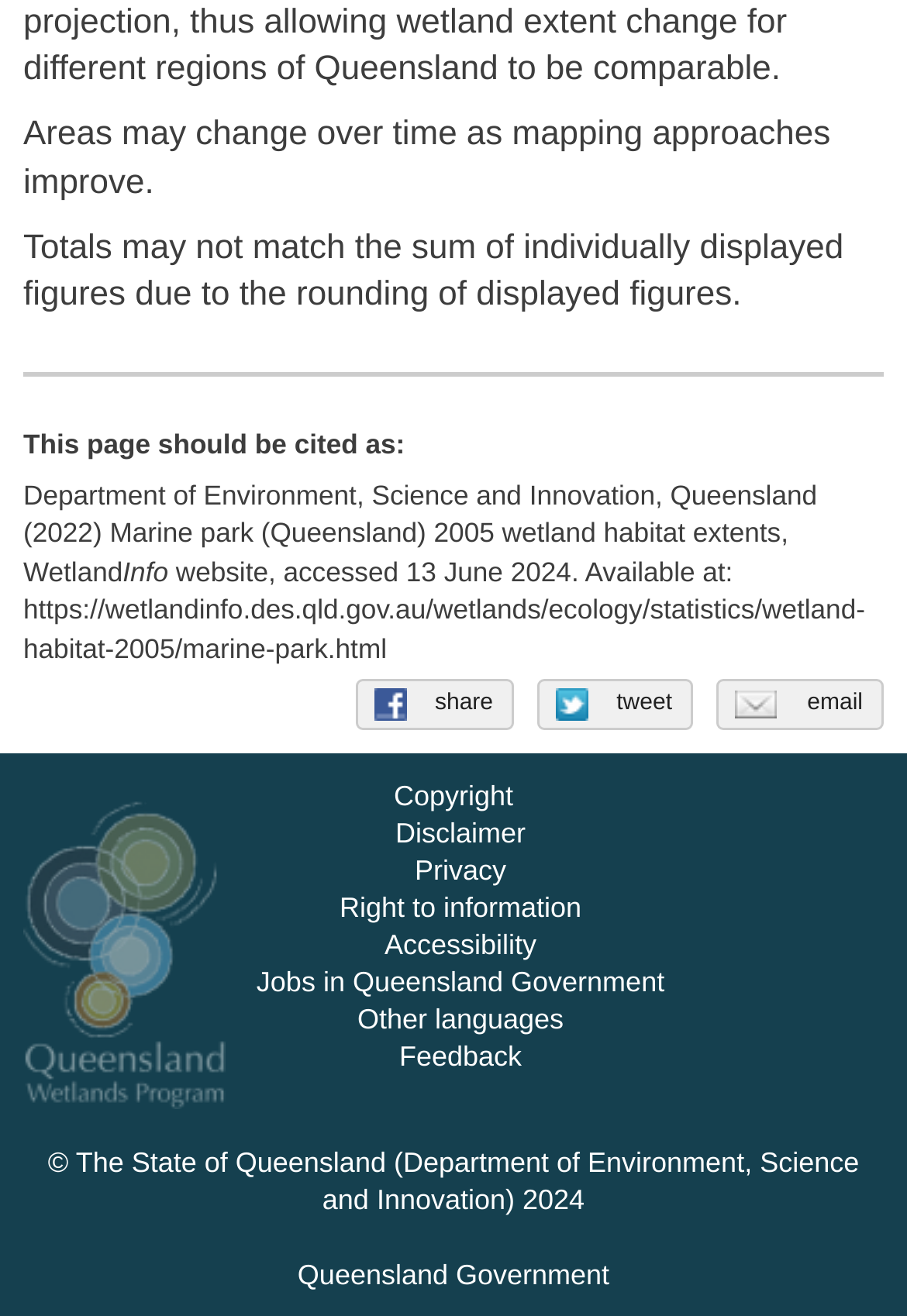Please give a concise answer to this question using a single word or phrase: 
What is the year of copyright mentioned?

2024